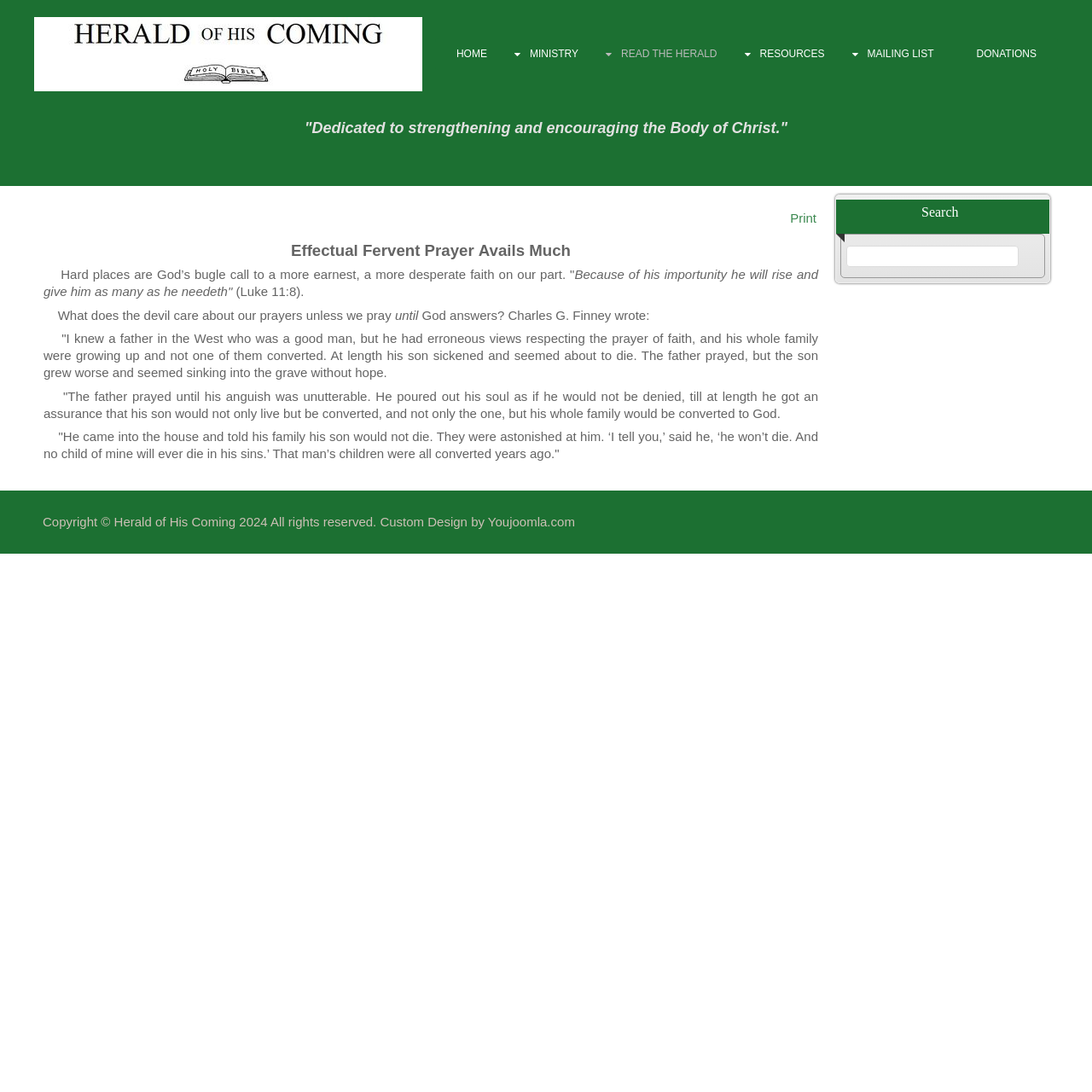Extract the bounding box coordinates for the UI element described as: "Ministry".

[0.466, 0.035, 0.549, 0.064]